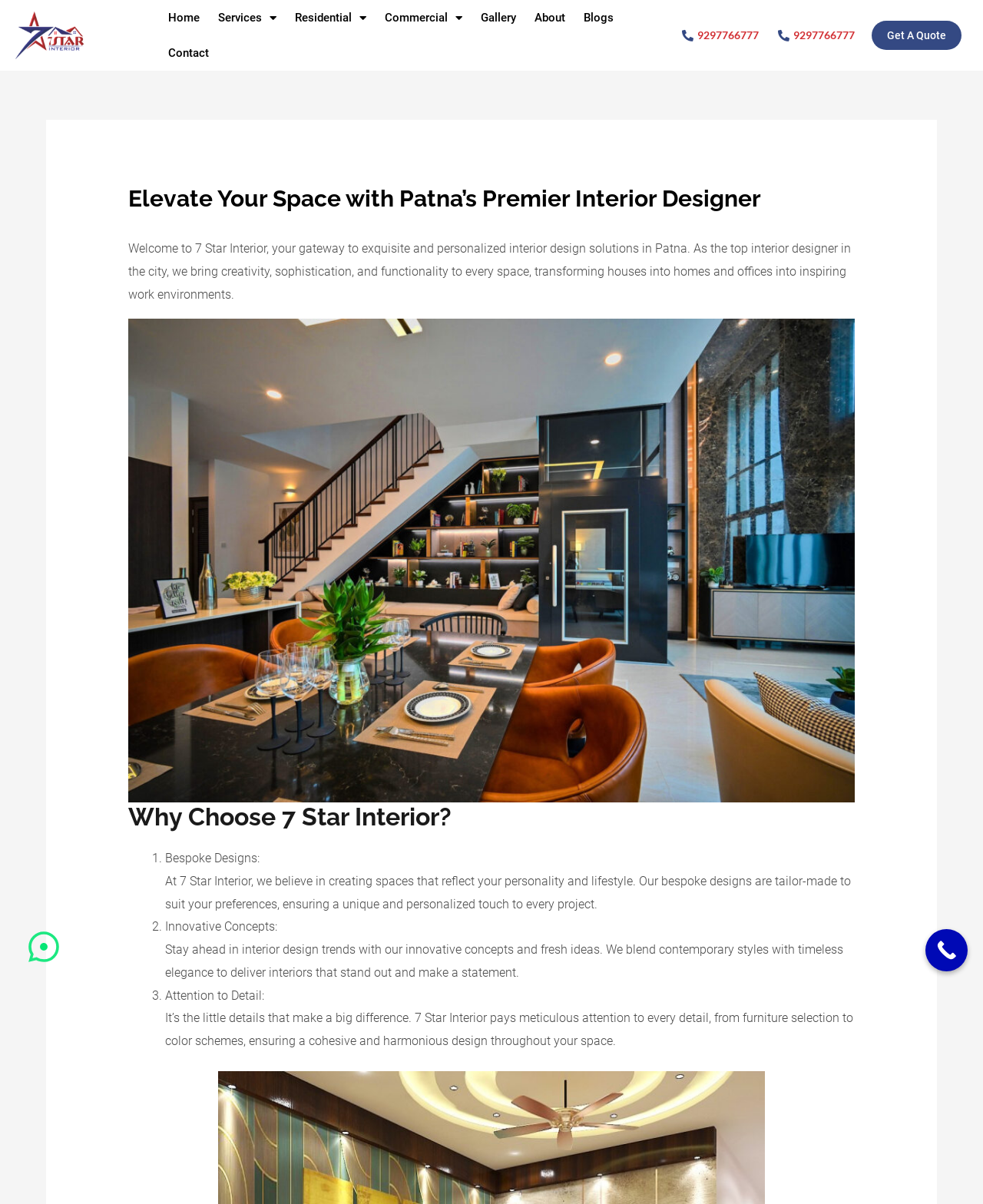What is the phone number to contact 7 Star Interior?
Analyze the image and provide a thorough answer to the question.

The phone number to contact 7 Star Interior can be found at the top-right corner of the webpage, where it is written '9297766777' twice. This suggests that this is the phone number to contact the company for inquiries or services.